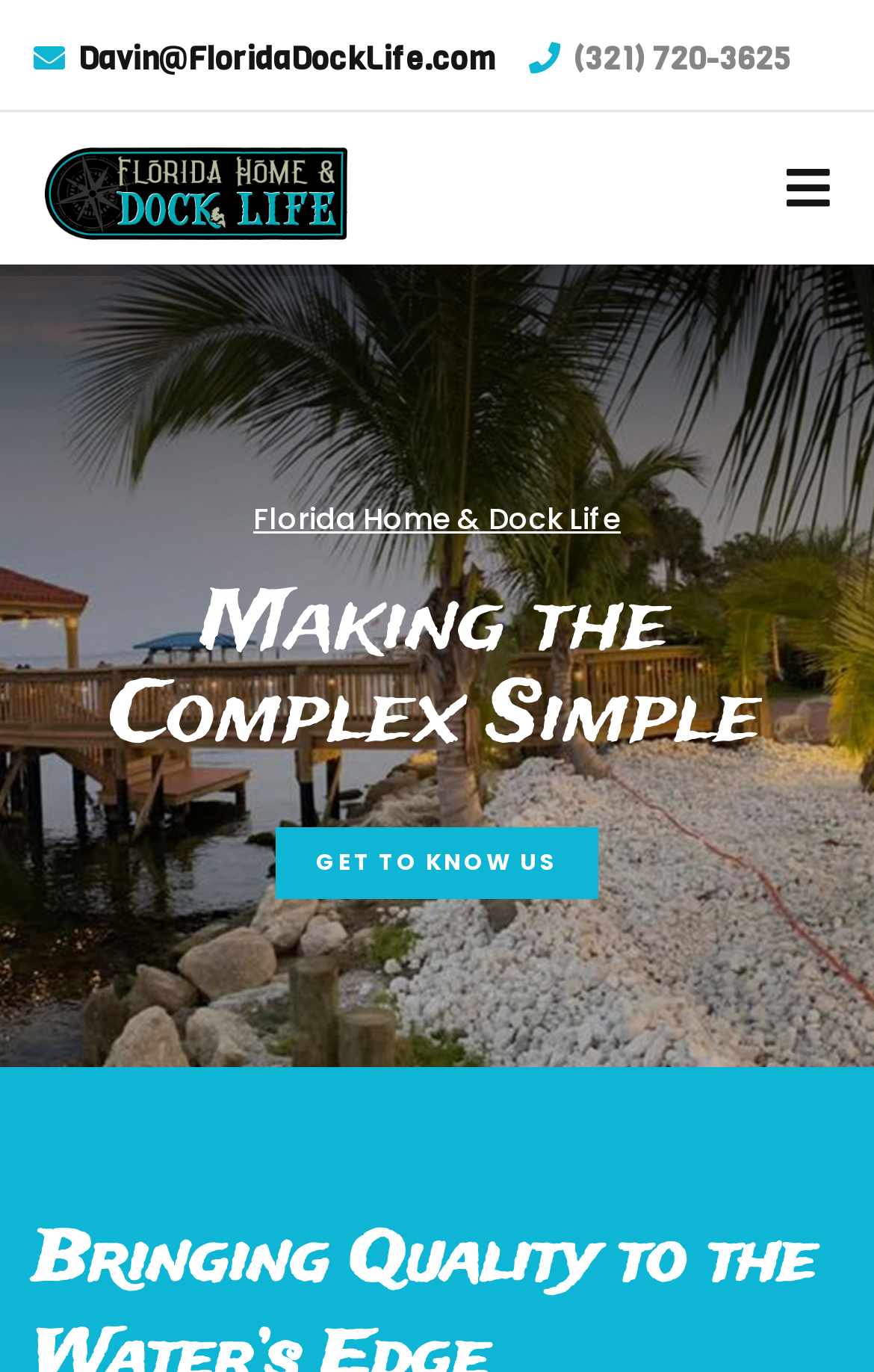Identify the bounding box for the UI element specified in this description: "alt="Florida Home & Dock Life"". The coordinates must be four float numbers between 0 and 1, formatted as [left, top, right, bottom].

[0.051, 0.116, 0.397, 0.15]